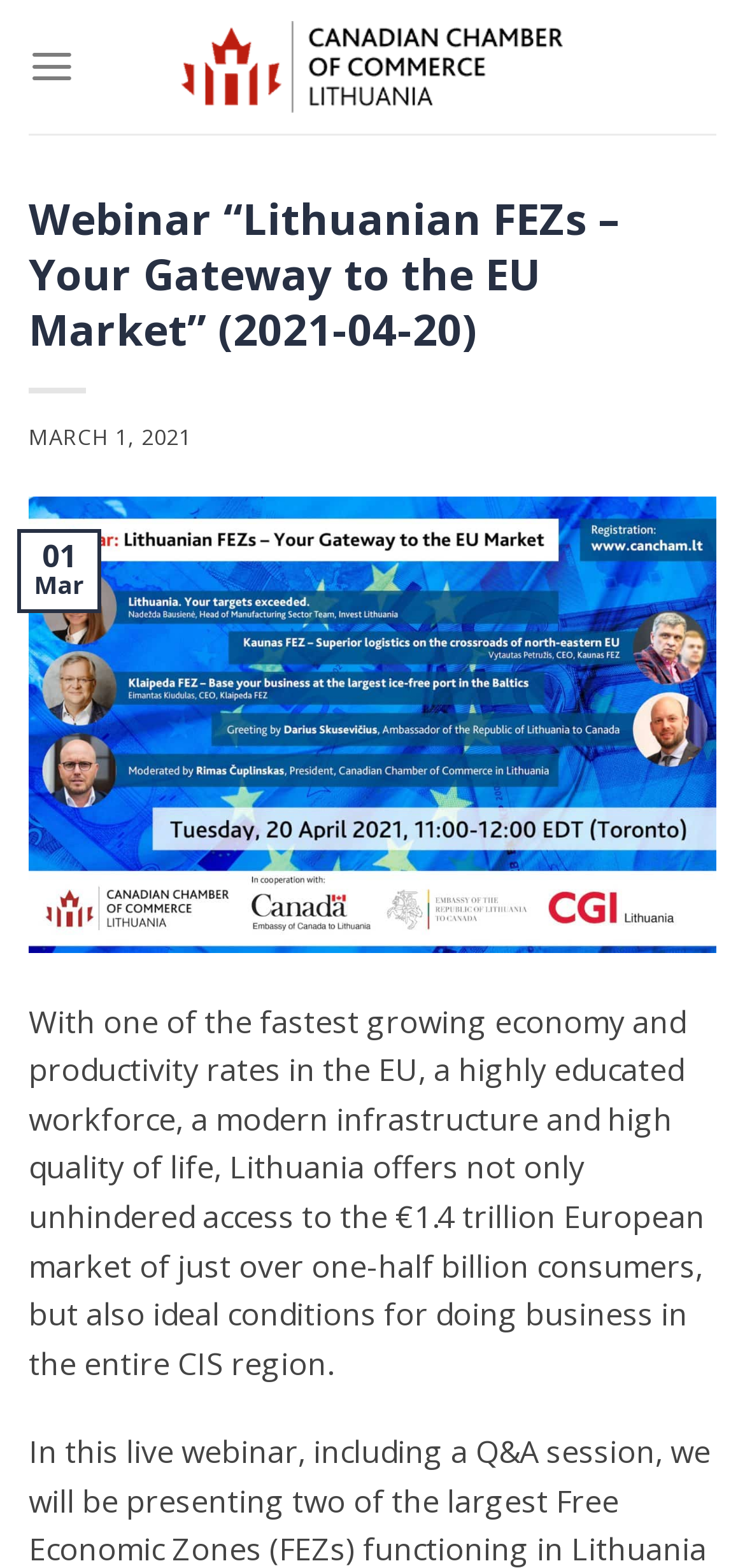Using the given description, provide the bounding box coordinates formatted as (top-left x, top-left y, bottom-right x, bottom-right y), with all values being floating point numbers between 0 and 1. Description: parent_node: 01

[0.038, 0.446, 0.962, 0.473]